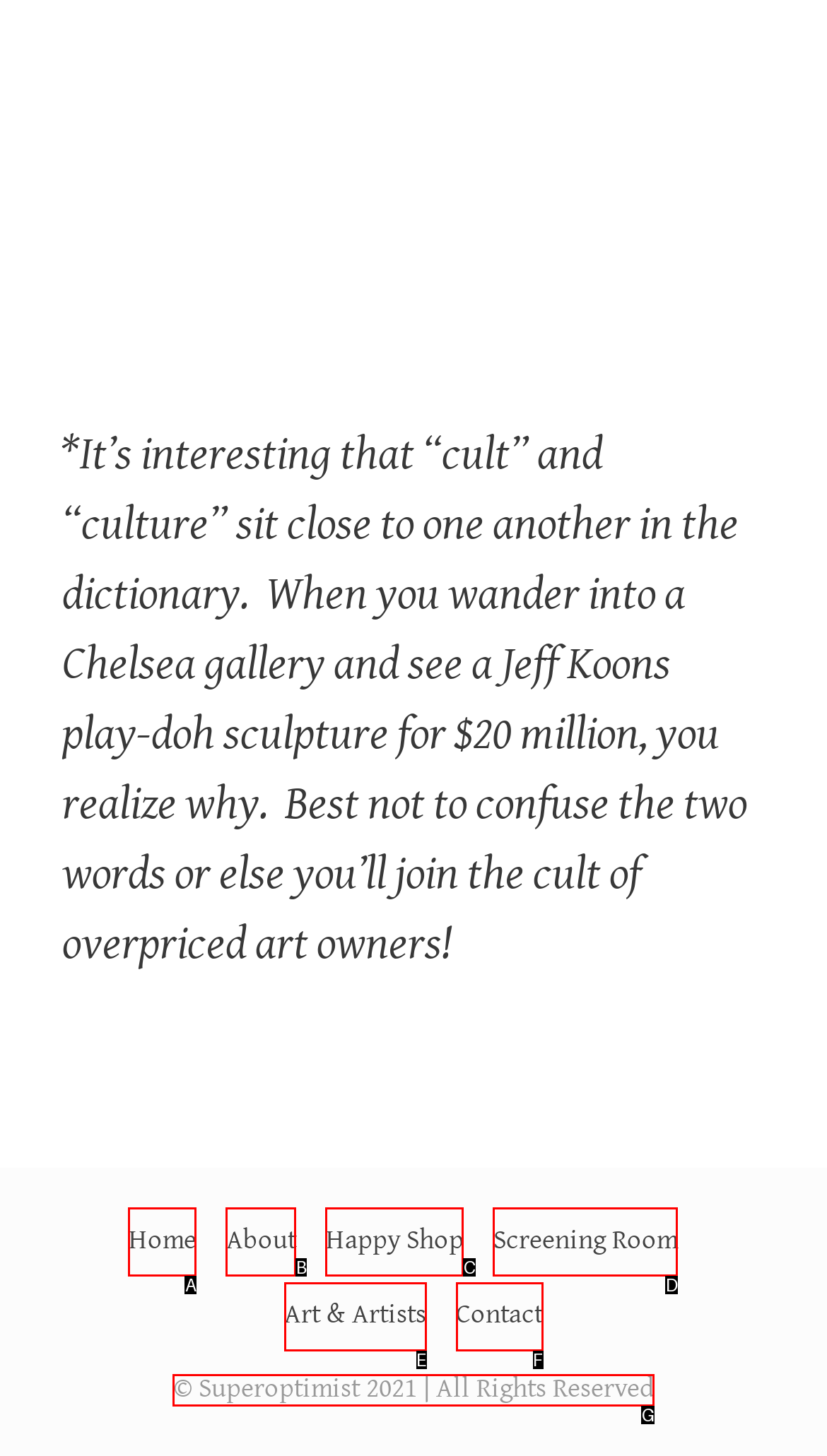Select the appropriate option that fits: aria-label="Open search"
Reply with the letter of the correct choice.

None